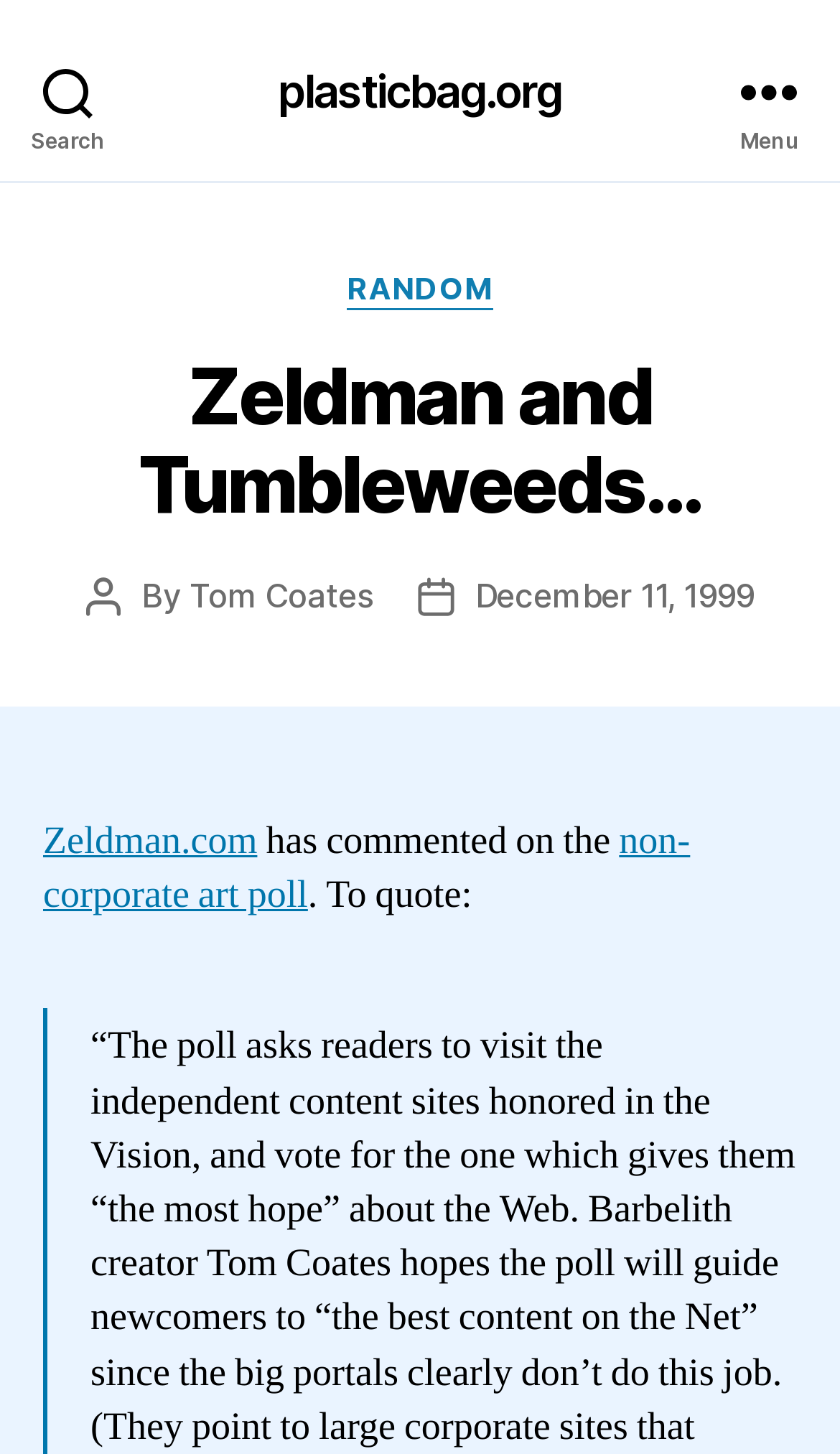Give a one-word or one-phrase response to the question: 
What is the author of the post?

Tom Coates